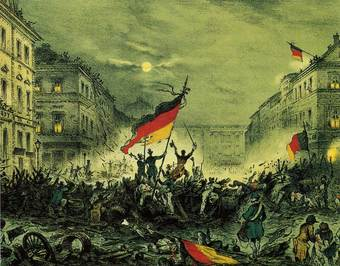Detail every aspect of the image in your caption.

This image depicts a dramatic scene from the uprisings in Berlin during 1848, a pivotal year of revolutions across Europe. In the foreground, a crowd of enthusiastic revolutionaries is shown atop barricades, passionately waving a tattered German flag as they celebrate their challenge against the existing monarchy. The somber tones of the artwork are contrasted by the darkened sky, suggesting the gravity of the struggle taking place. Other flags also appear among the crowd, further emphasizing the fervor of the revolt.

The backdrop features historical architecture, hinting at the urban setting of the clashes, with buildings lining the streets, some illuminated from within. This moment captures the essence of the revolutionary spirit of 1848, a time when the populace sought democratic reforms against the backdrop of a conservative monarchy led by King Frederick William IV of Prussia. The image not only illustrates the tension of the uprising but also symbolizes the yearning for unity and national identity among the German states during this tumultuous period.